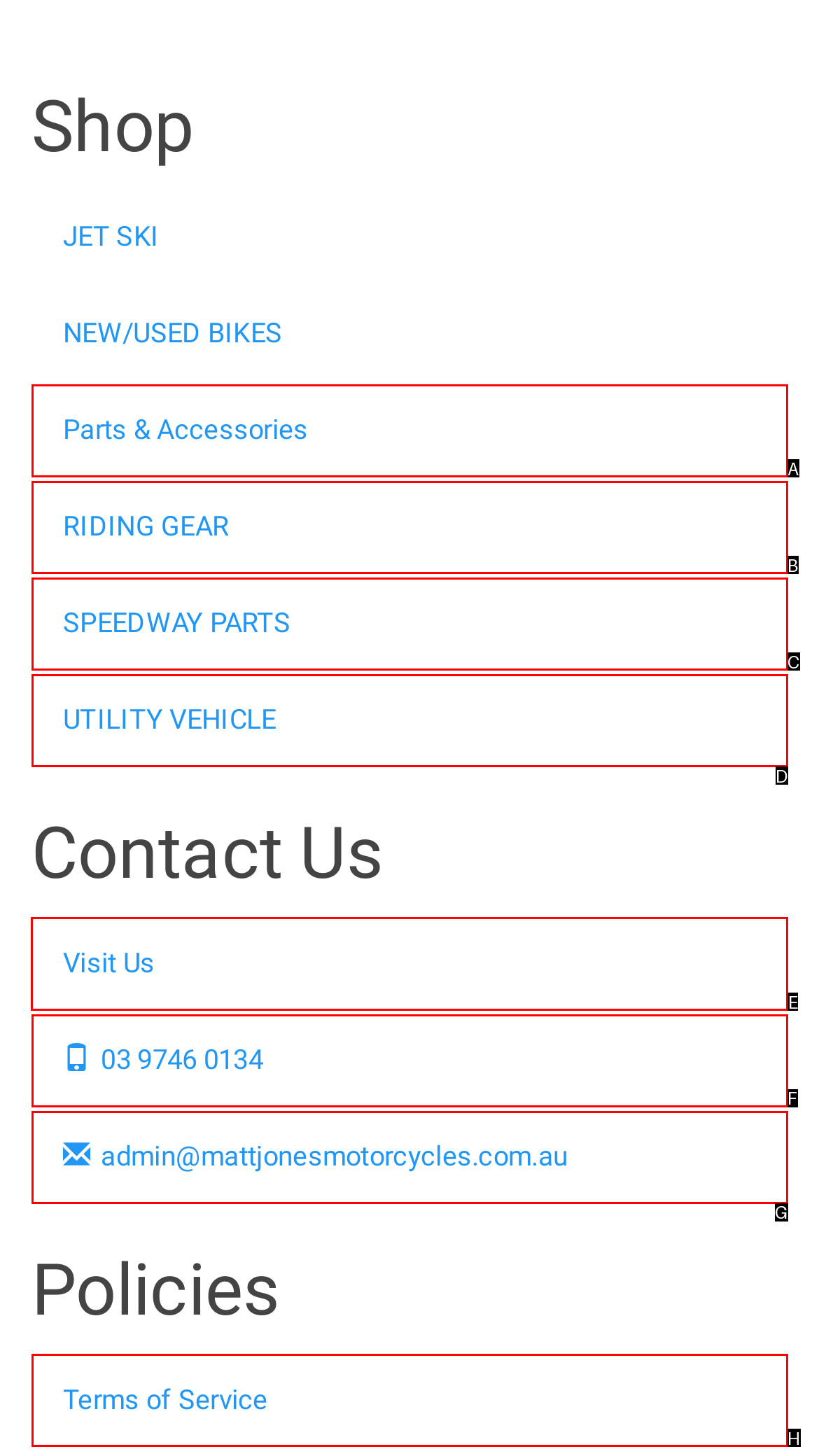Determine the HTML element to be clicked to complete the task: Visit the Contact Us page. Answer by giving the letter of the selected option.

E